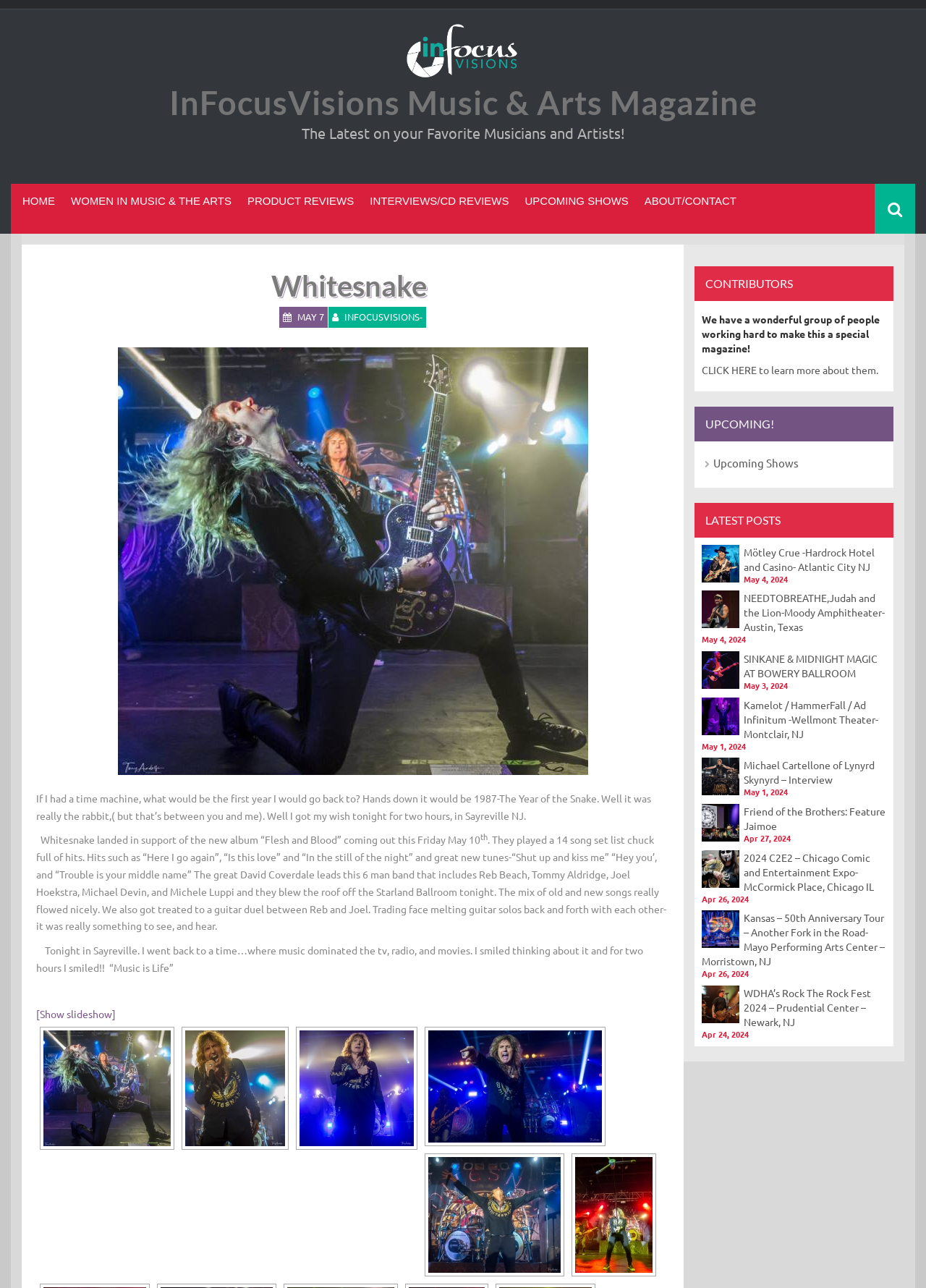Please find and provide the title of the webpage.

InFocusVisions Music & Arts Magazine